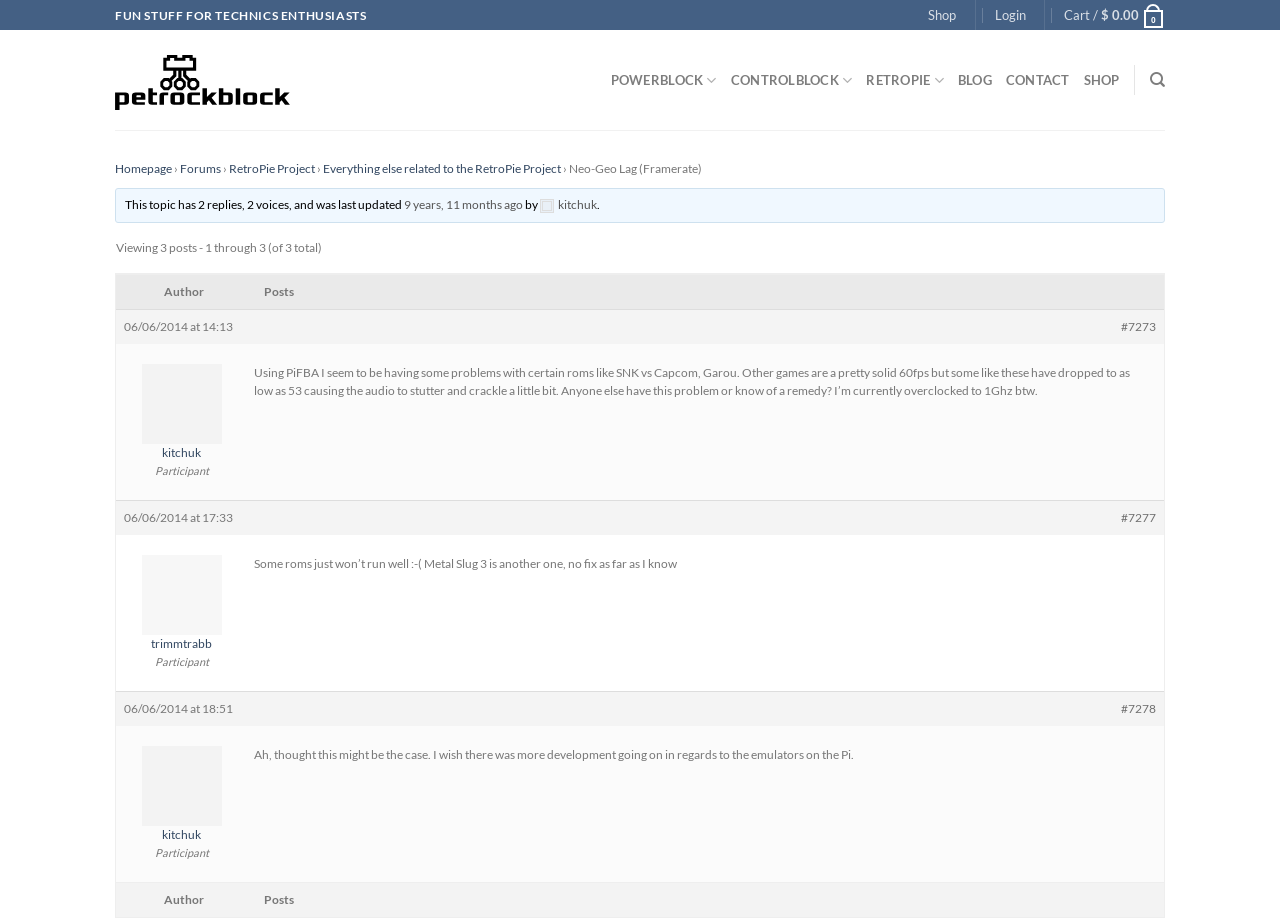Based on the provided description, "9 years, 11 months ago", find the bounding box of the corresponding UI element in the screenshot.

[0.316, 0.214, 0.409, 0.231]